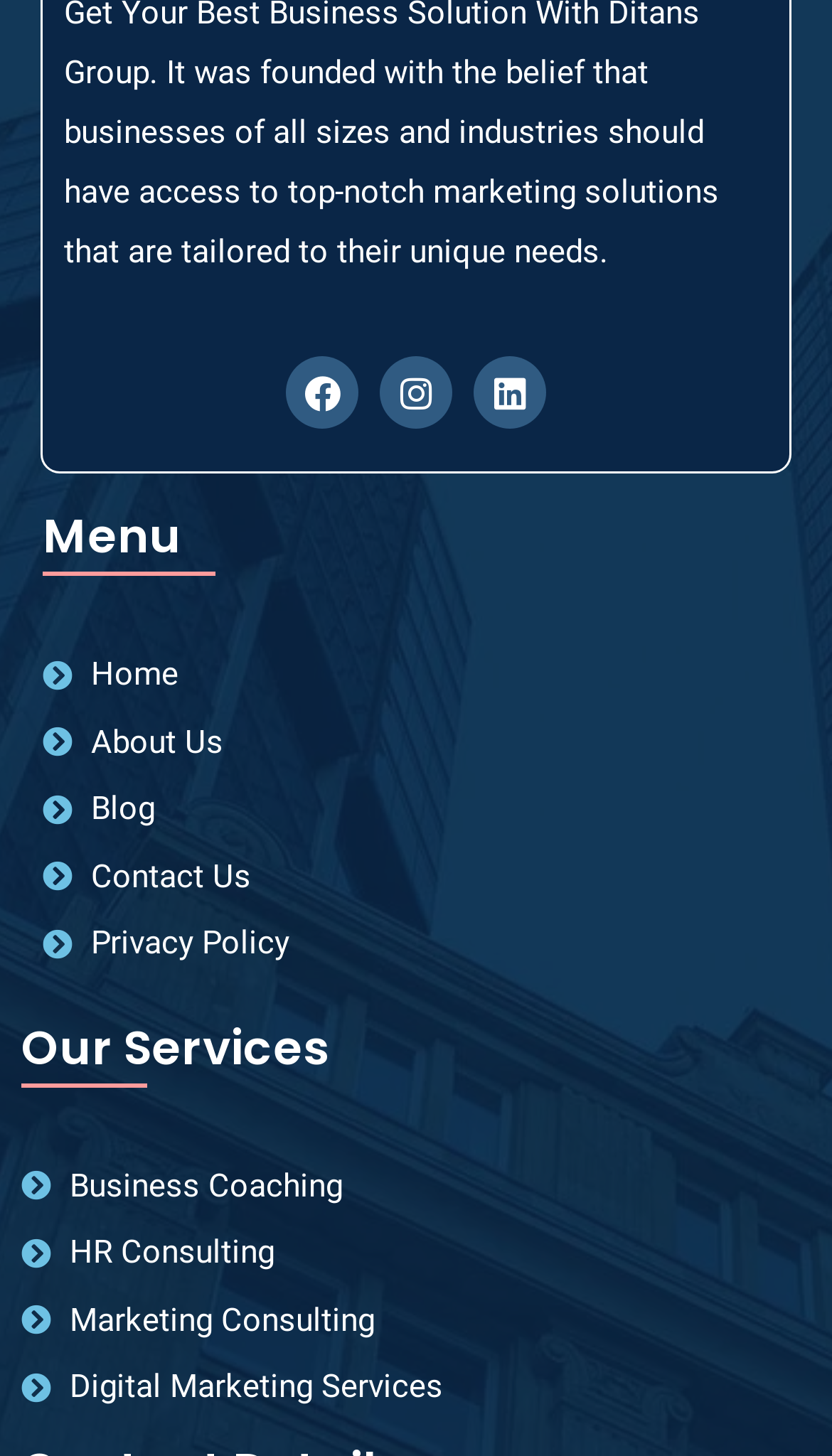Identify the bounding box coordinates of the section that should be clicked to achieve the task described: "View Facebook page".

[0.344, 0.245, 0.431, 0.295]